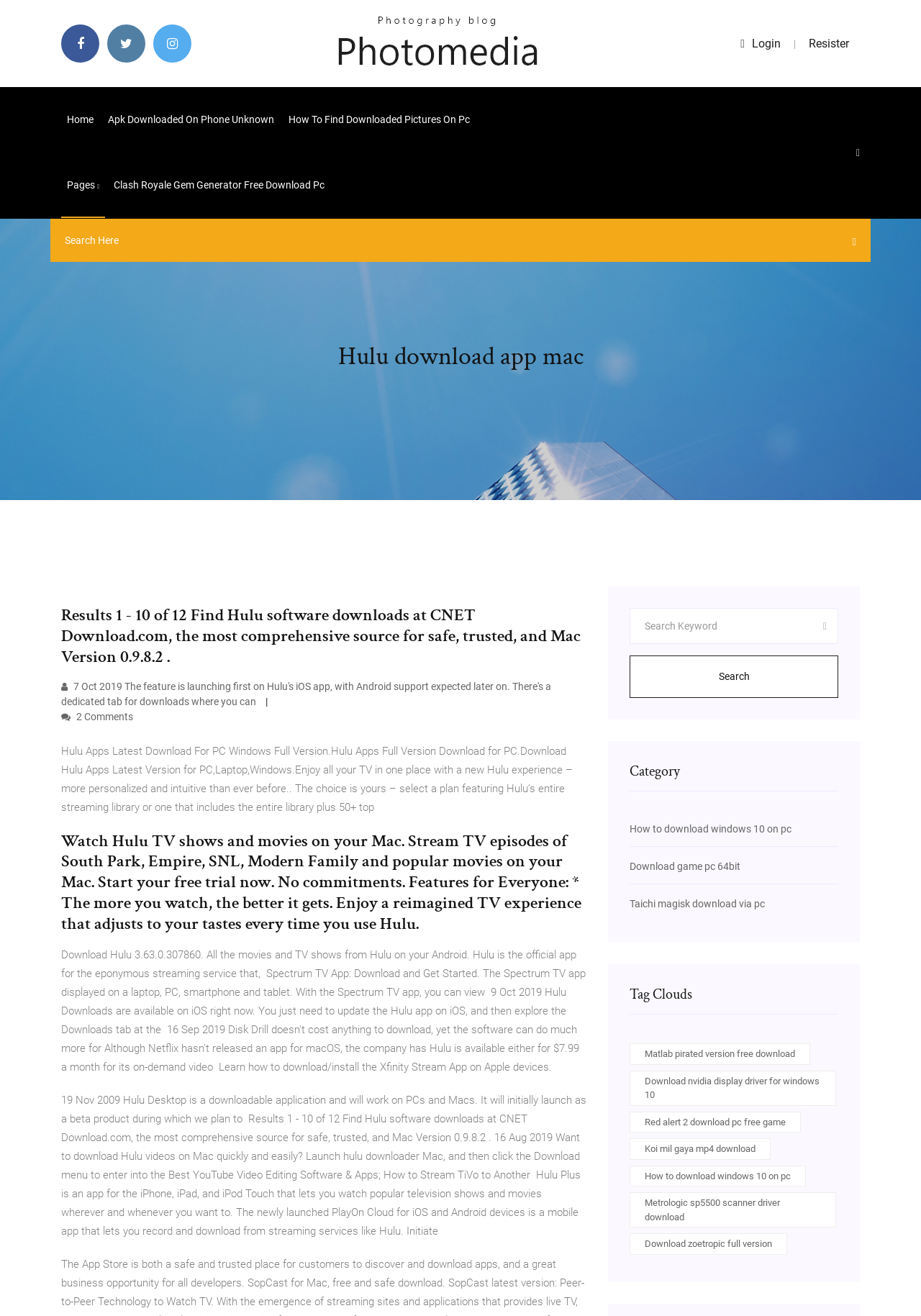Give the bounding box coordinates for this UI element: "name="your-phone" placeholder="Your Phone Number"". The coordinates should be four float numbers between 0 and 1, arranged as [left, top, right, bottom].

None